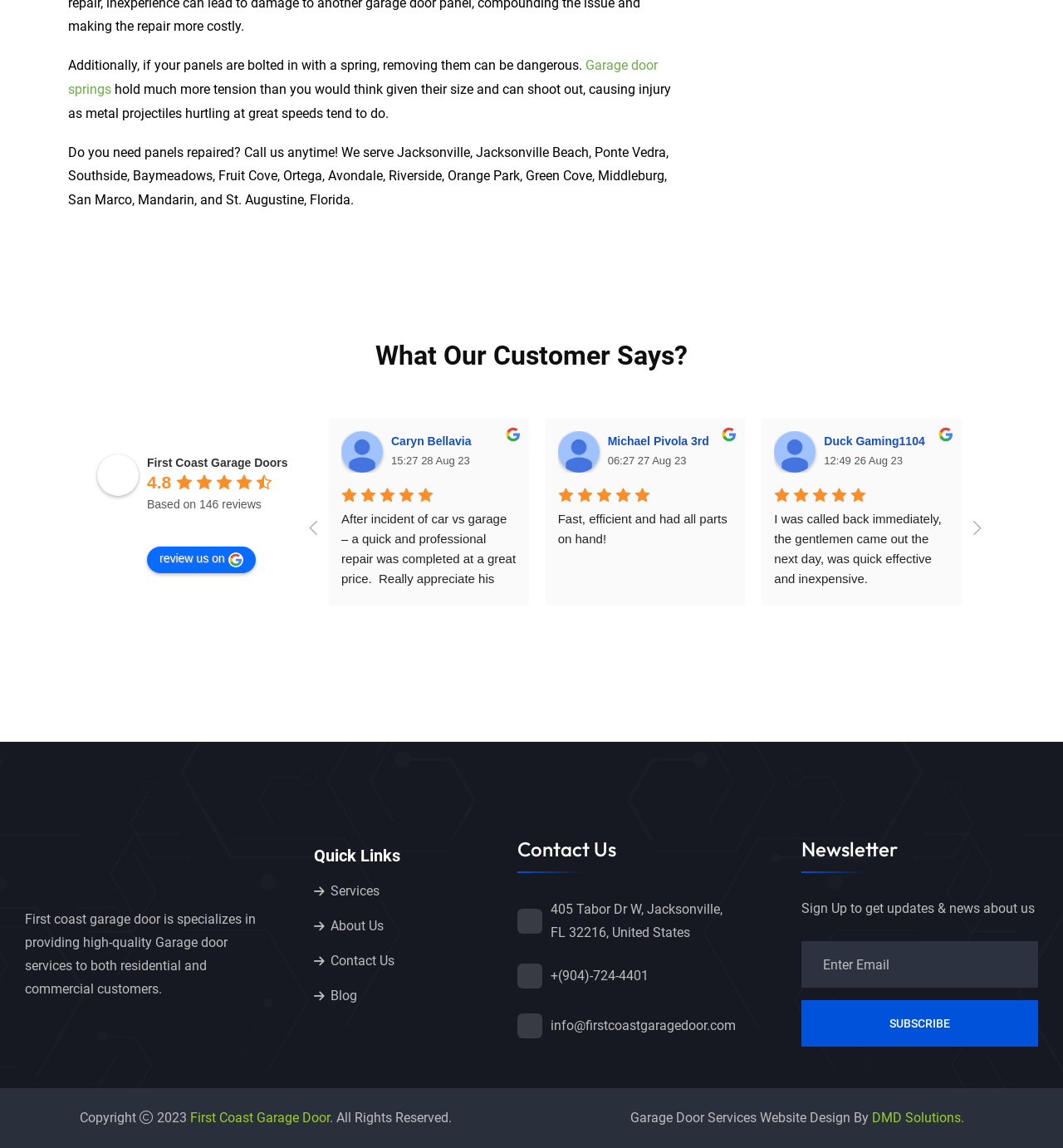Can you determine the bounding box coordinates of the area that needs to be clicked to fulfill the following instruction: "Enter email to subscribe to the newsletter"?

[0.754, 0.82, 0.977, 0.861]